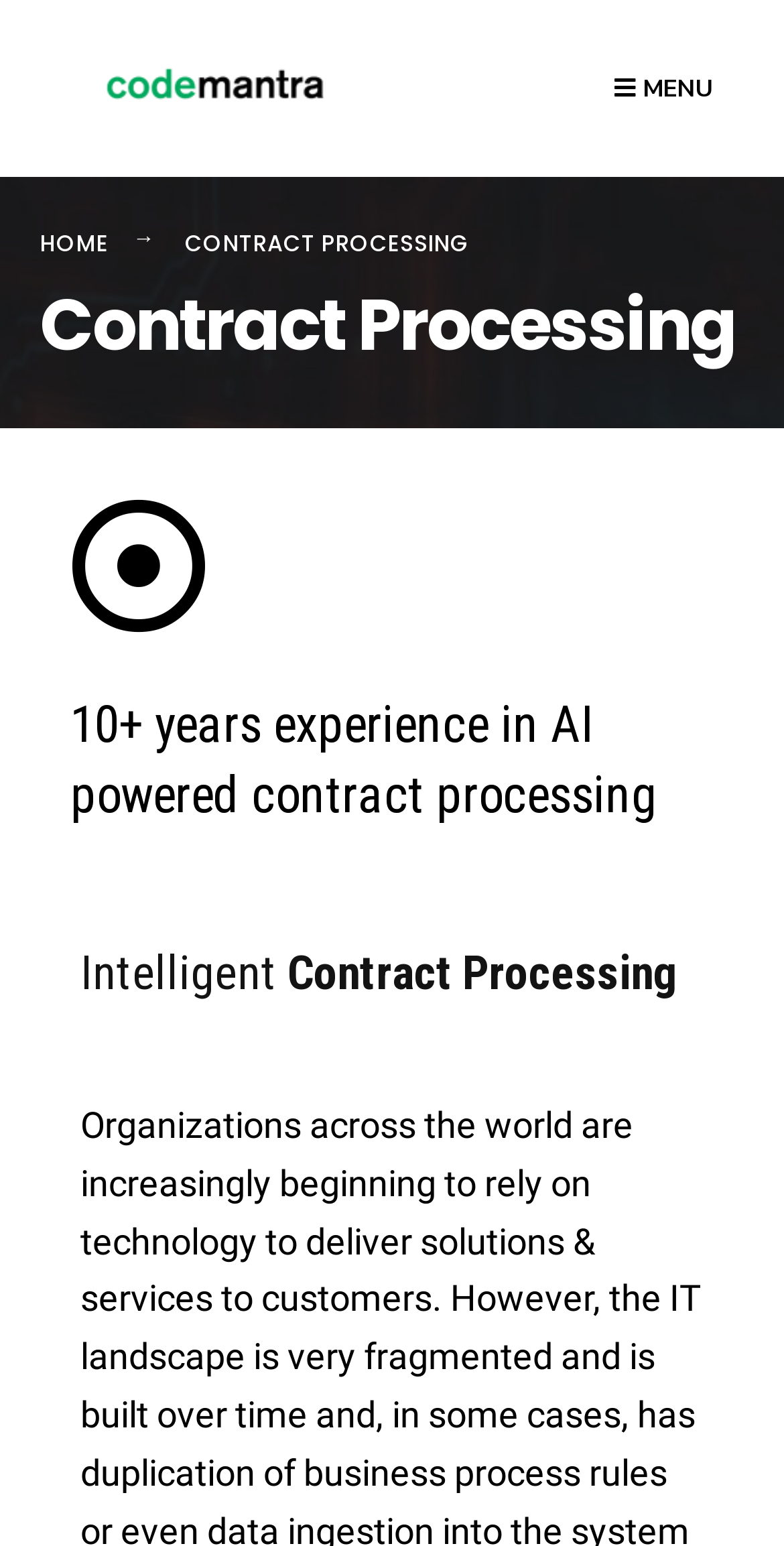Give a one-word or one-phrase response to the question:
What is the main service provided?

Contract Processing